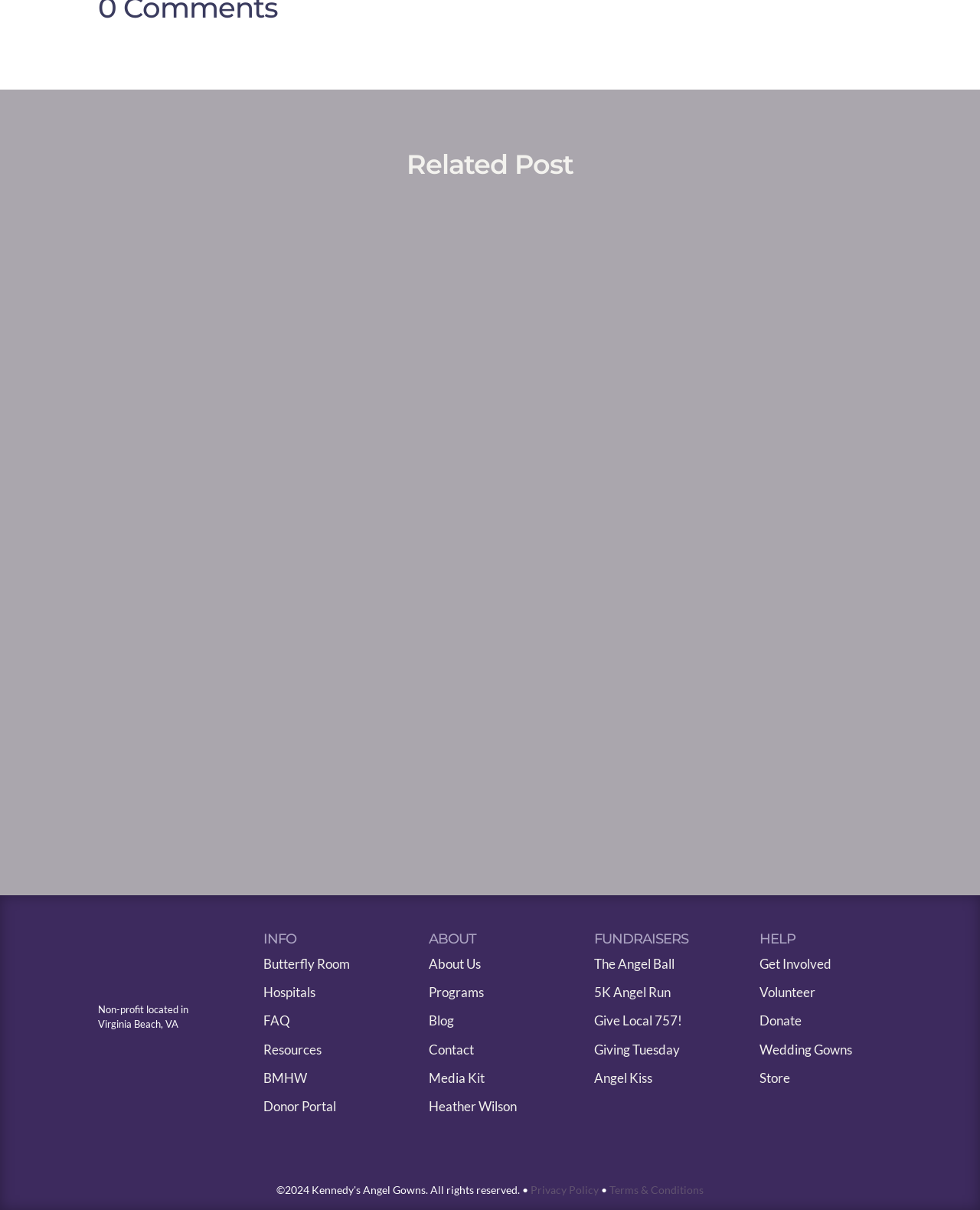Answer the following inquiry with a single word or phrase:
What is the name of the non-profit organization?

Not specified